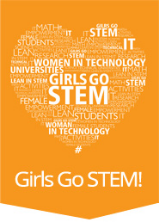Offer a detailed narrative of the scene shown in the image.

The image features a vibrant orange heart-shaped design filled with words and phrases promoting the "Girls Go STEM!" initiative, emphasizing the importance of female participation in Science, Technology, Engineering, and Mathematics (STEM) fields. Key terms such as "STEM," "Women in Technology," "Universities," and "Empowerment" are prominently displayed, highlighting the program's focus on encouraging young women and students to pursue careers in these crucial areas. At the bottom, the slogan "Girls Go STEM!" reinforces the message of empowerment and inclusion, making it a rallying call for gender equality in technical fields. This image is part of the broader "Girls Go STEM" project aimed at fostering interest and involvement in STEM among girls and young women.